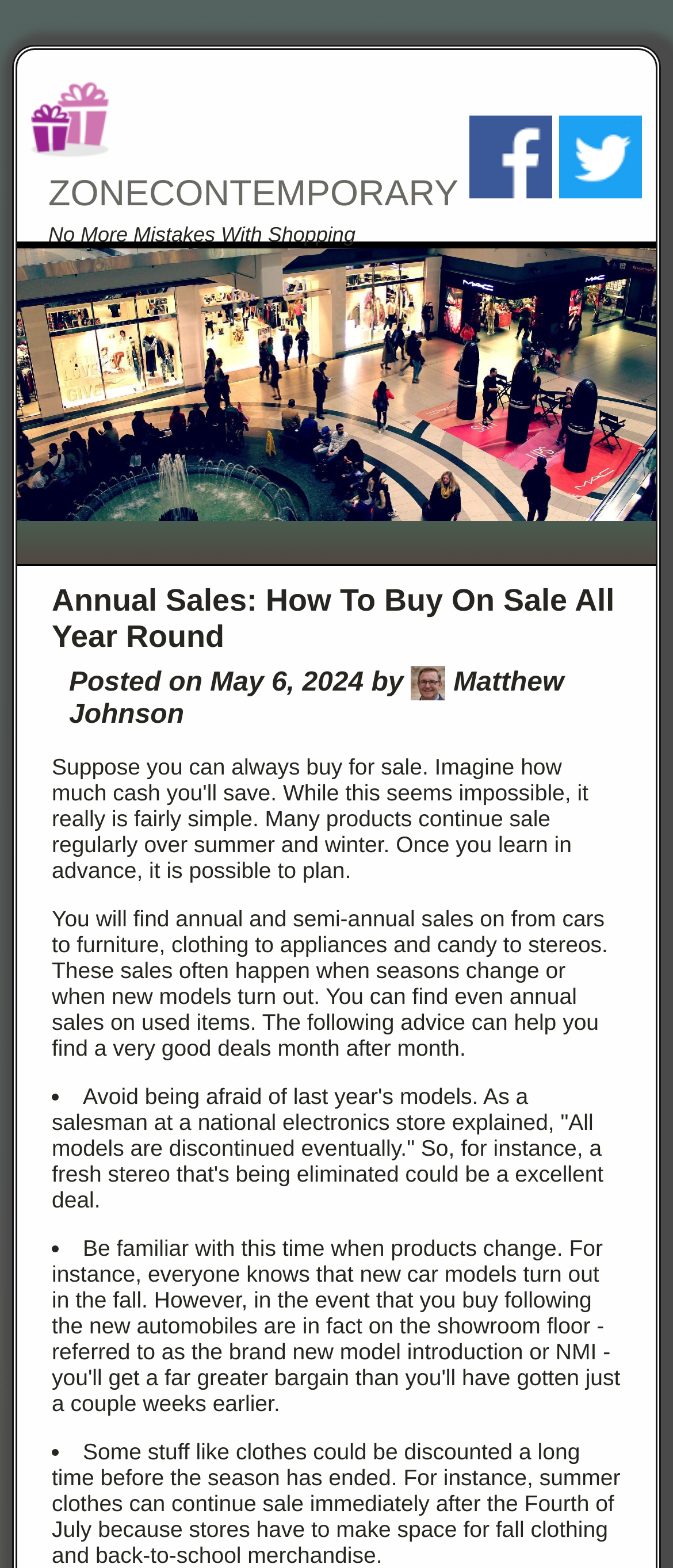Explain the contents of the webpage comprehensively.

The webpage is about annual sales and how to buy on sale all year round. At the top left, there is a small image of the website's logo, "zonecontemporary.com", and next to it, a link to "ZONECONTEMPORARY". Below these elements, there is a static text "No More Mistakes With Shopping". On the top right, there are two small images, one for Facebook and one for Twitter.

Below these top elements, there is a large image that spans almost the entire width of the page, also with the website's logo. Within this image, there is a heading "Annual Sales: How To Buy On Sale All Year Round" centered near the top. Below the heading, there is a static text "Posted on May 6, 2024 by" followed by an image of the author, Matthew Johnson, and then the author's name in text.

The main content of the webpage starts below the author's information. There is a paragraph of text that explains how to find annual and semi-annual sales on various products, from cars to furniture, clothing to appliances, and candy to stereos. The text also mentions that these sales often happen when seasons change or when new models are released.

Below this paragraph, there is a list of tips on how to find good deals. The list has three items, each marked with a bullet point. The first item advises readers to avoid being afraid of last year's models, as they can be a good deal. The second item is not explicitly stated, but it seems to be a continuation of the list. The third item explains that some products, like clothes, can be discounted long before the season has ended, and provides an example of summer clothes going on sale after the Fourth of July.